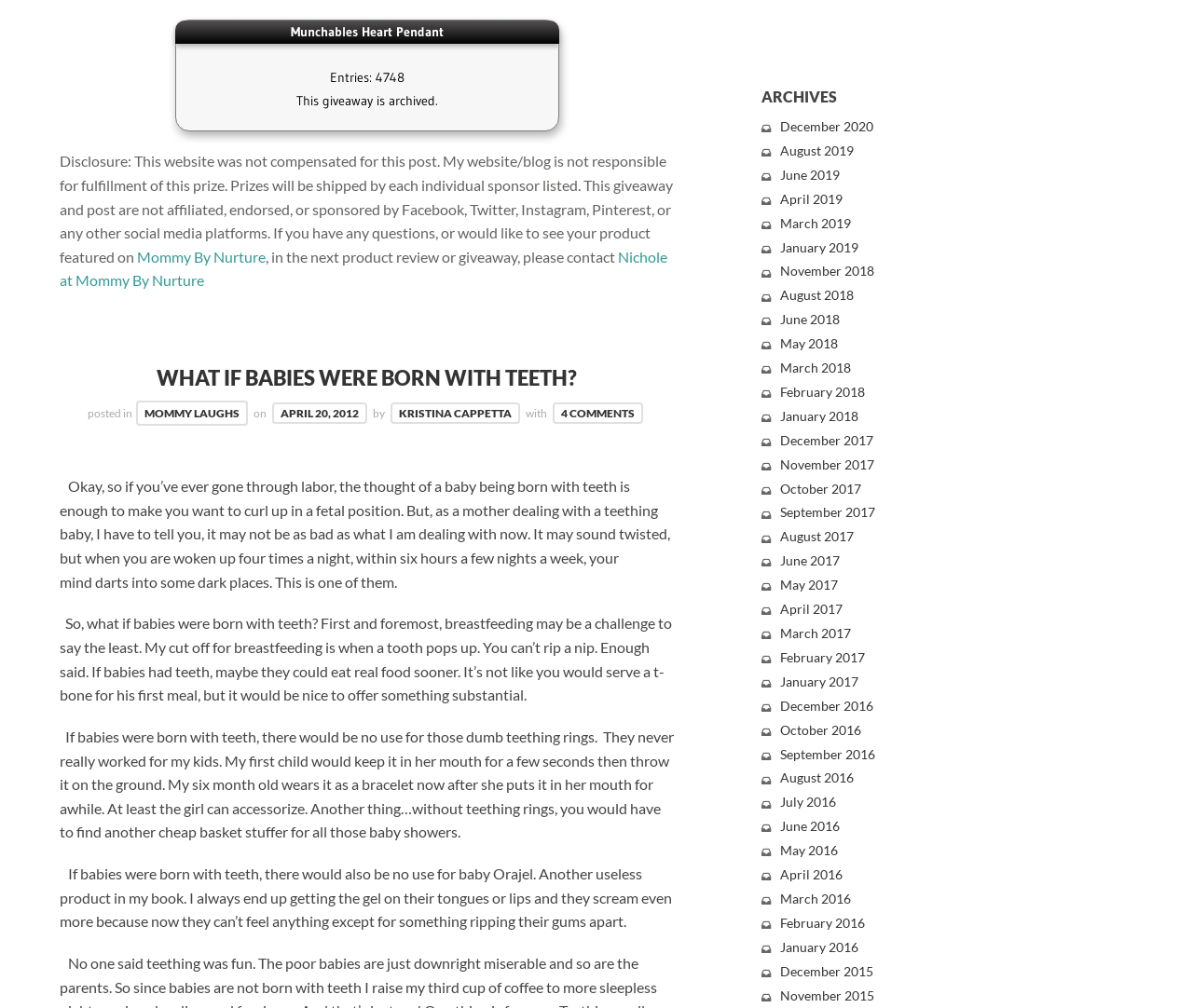Determine the bounding box coordinates for the element that should be clicked to follow this instruction: "View the 'APRIL 20, 2012' post". The coordinates should be given as four float numbers between 0 and 1, in the format [left, top, right, bottom].

[0.228, 0.399, 0.308, 0.42]